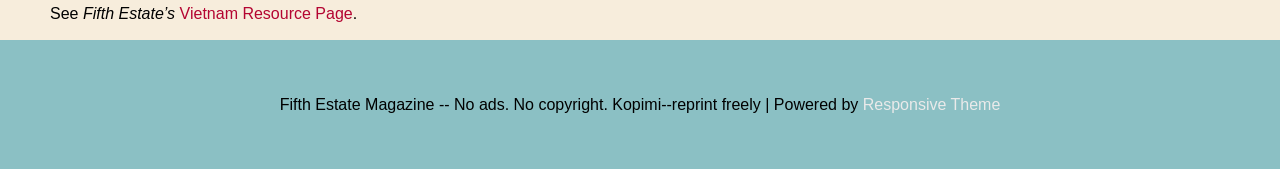Please determine the bounding box coordinates, formatted as (top-left x, top-left y, bottom-right x, bottom-right y), with all values as floating point numbers between 0 and 1. Identify the bounding box of the region described as: Vietnam Resource Page

[0.14, 0.03, 0.276, 0.131]